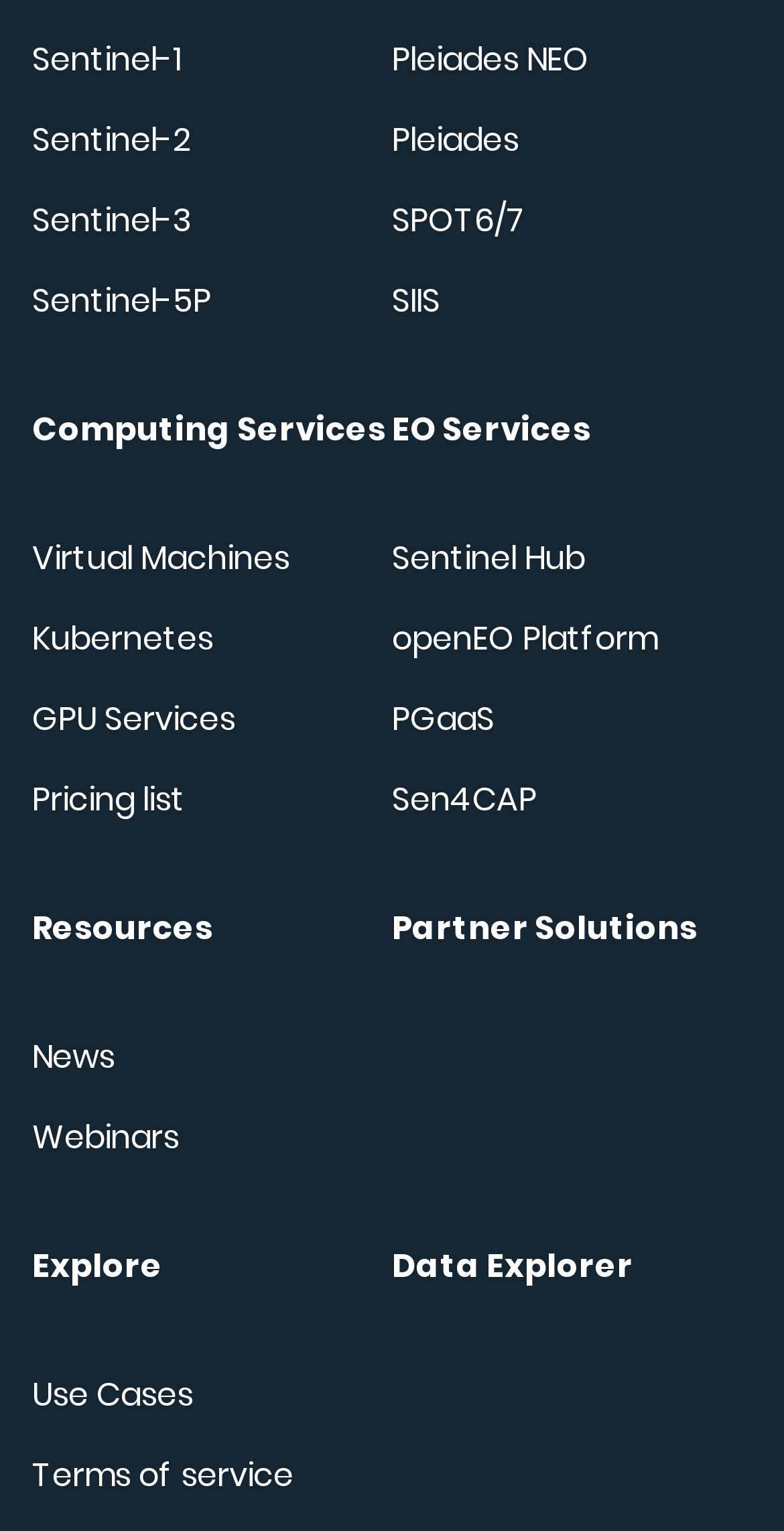Identify the bounding box coordinates of the region that should be clicked to execute the following instruction: "Explore exBlog WordPress Theme by YayPress".

None